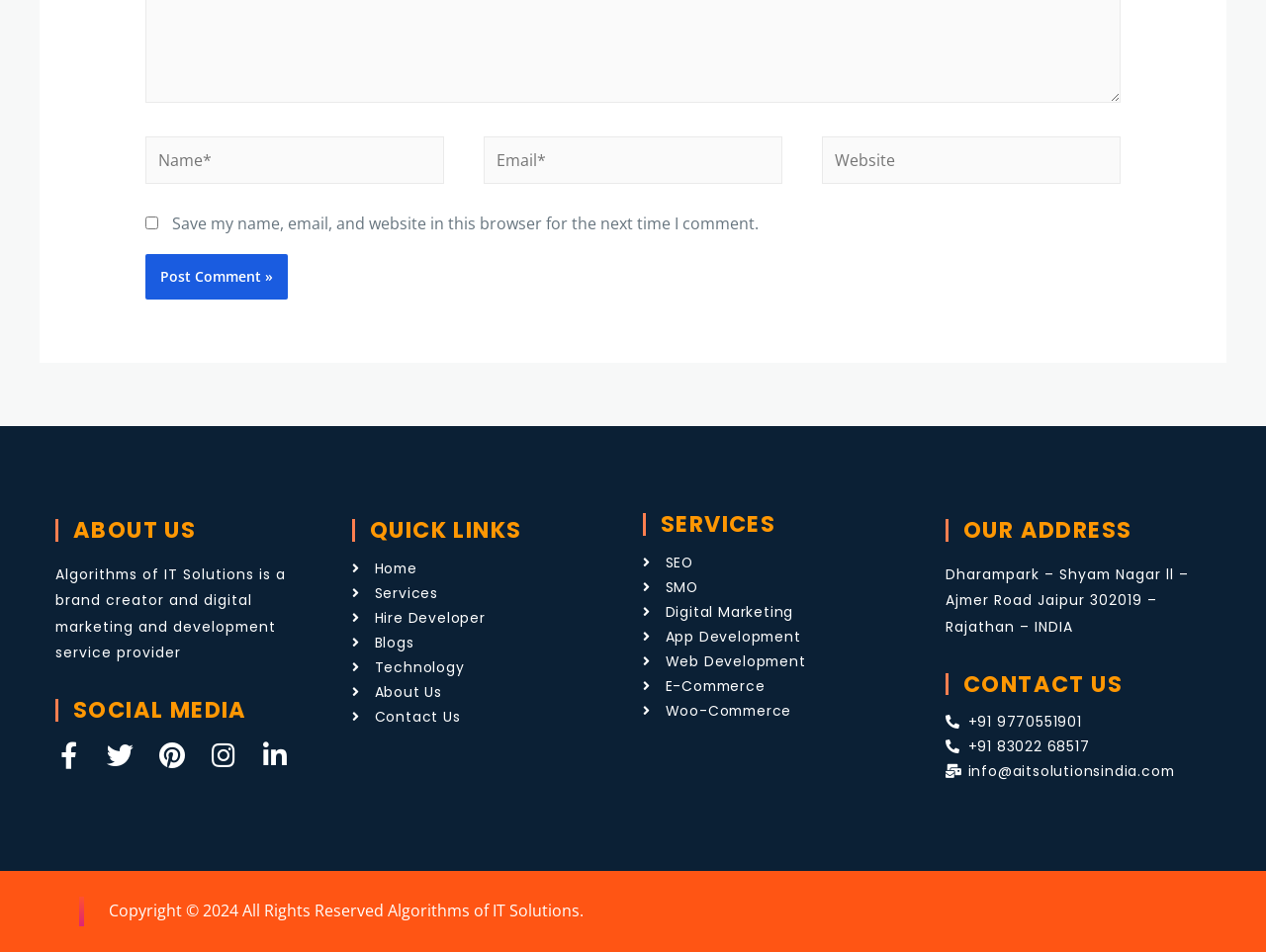Determine the bounding box coordinates of the clickable area required to perform the following instruction: "Go to the Services page". The coordinates should be represented as four float numbers between 0 and 1: [left, top, right, bottom].

[0.278, 0.616, 0.488, 0.63]